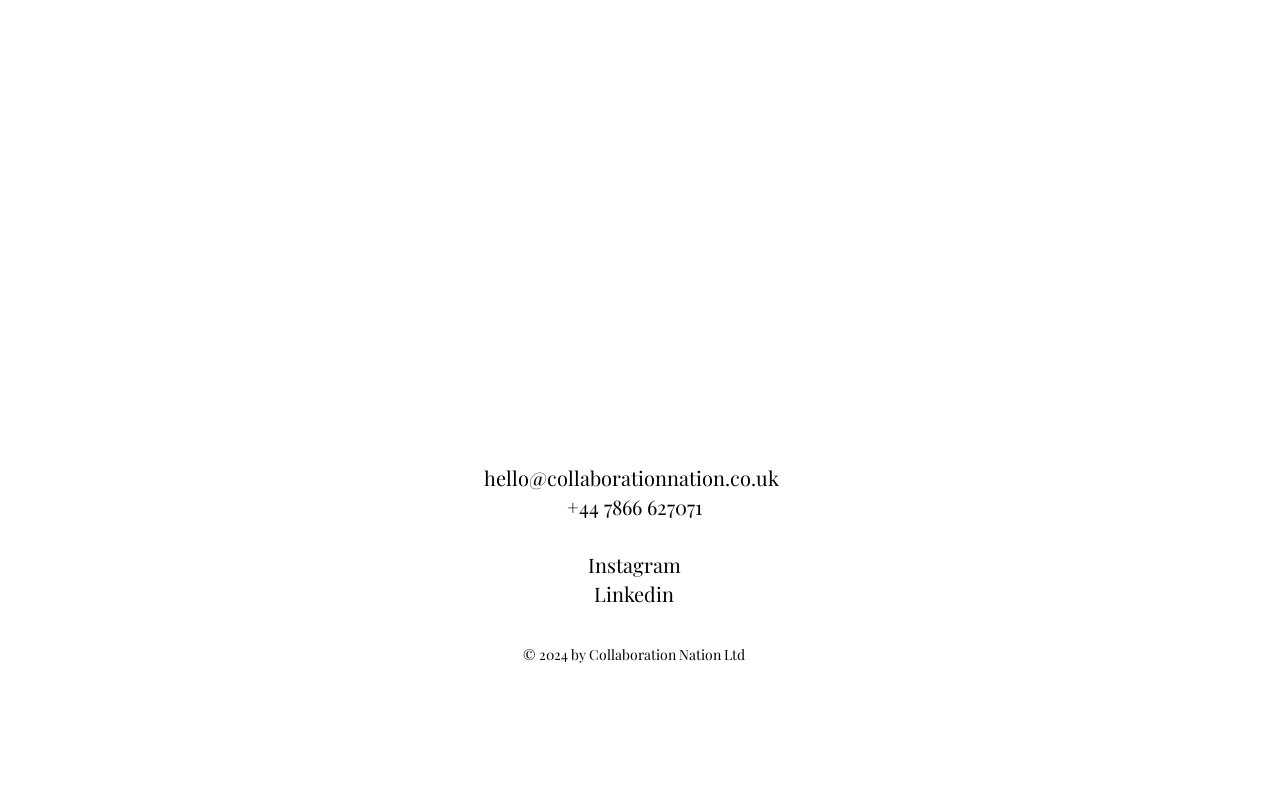What is the company name associated with the webpage?
Using the visual information, respond with a single word or phrase.

Collaboration Nation Ltd